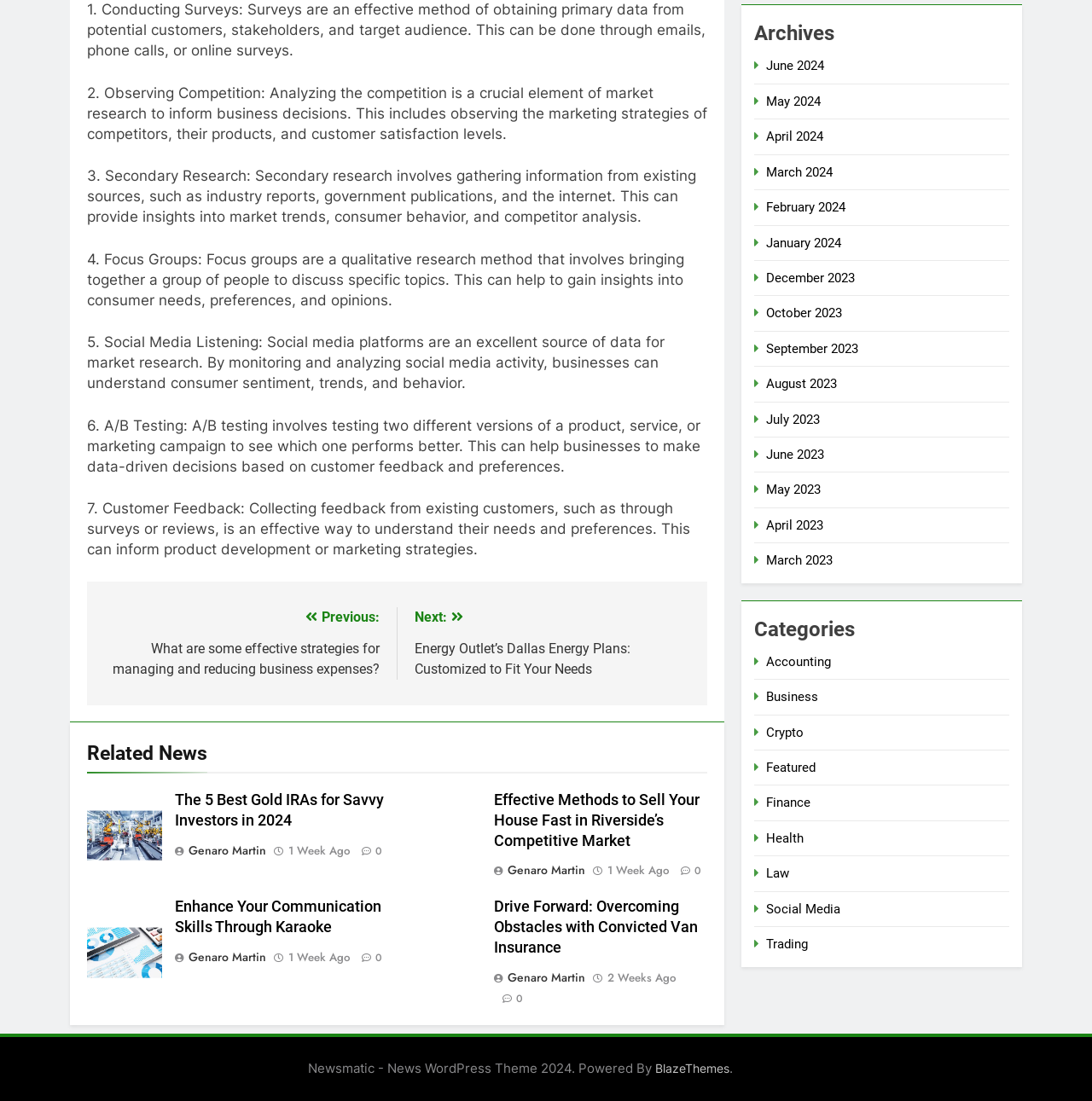What is the theme of the website?
Utilize the information in the image to give a detailed answer to the question.

The website appears to be a news website, with various news articles and sections such as 'Related News' and 'Archives'. The website's theme is focused on providing news and information to its users.